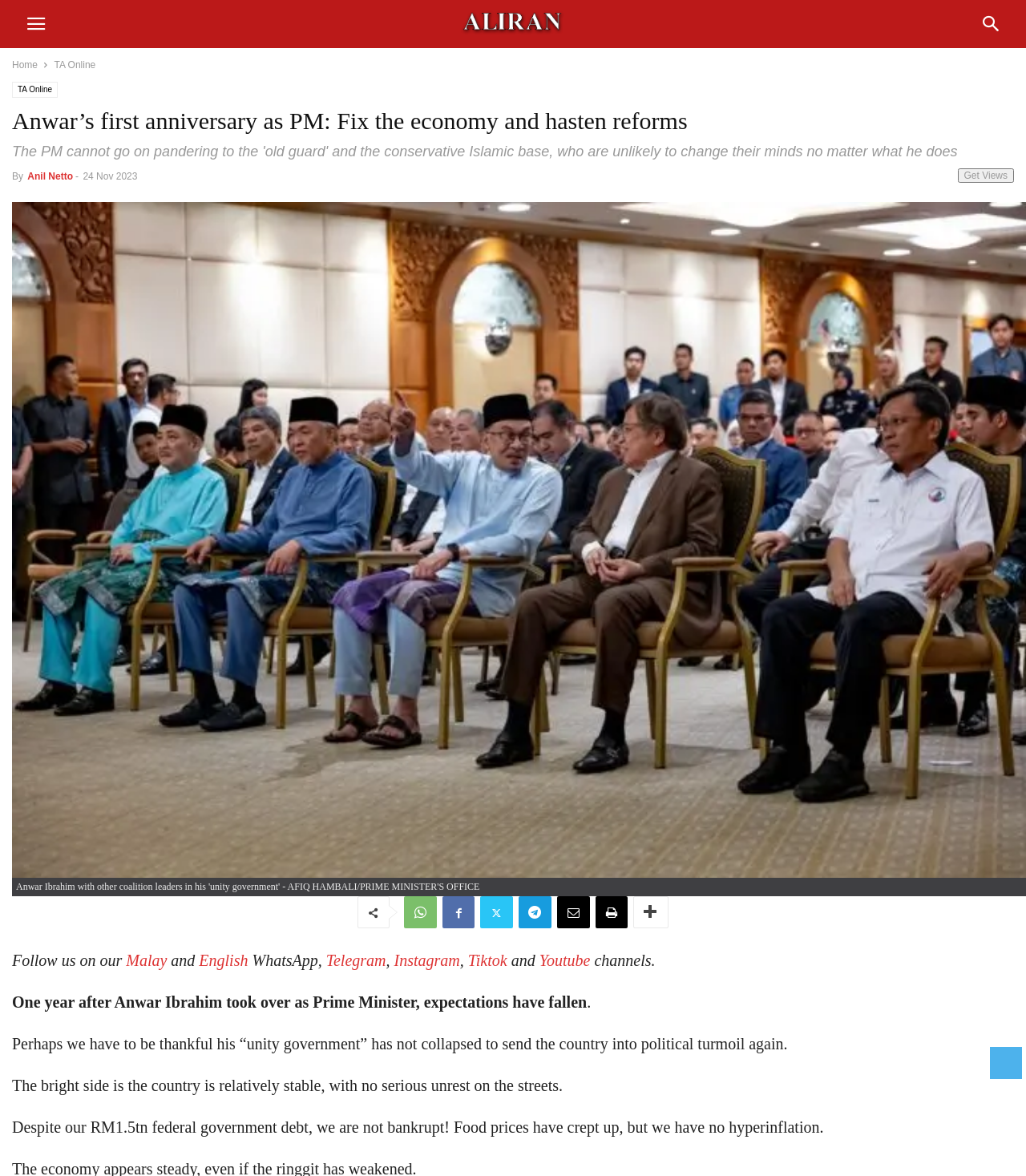Answer the question in one word or a short phrase:
What is the name of the website?

Aliran